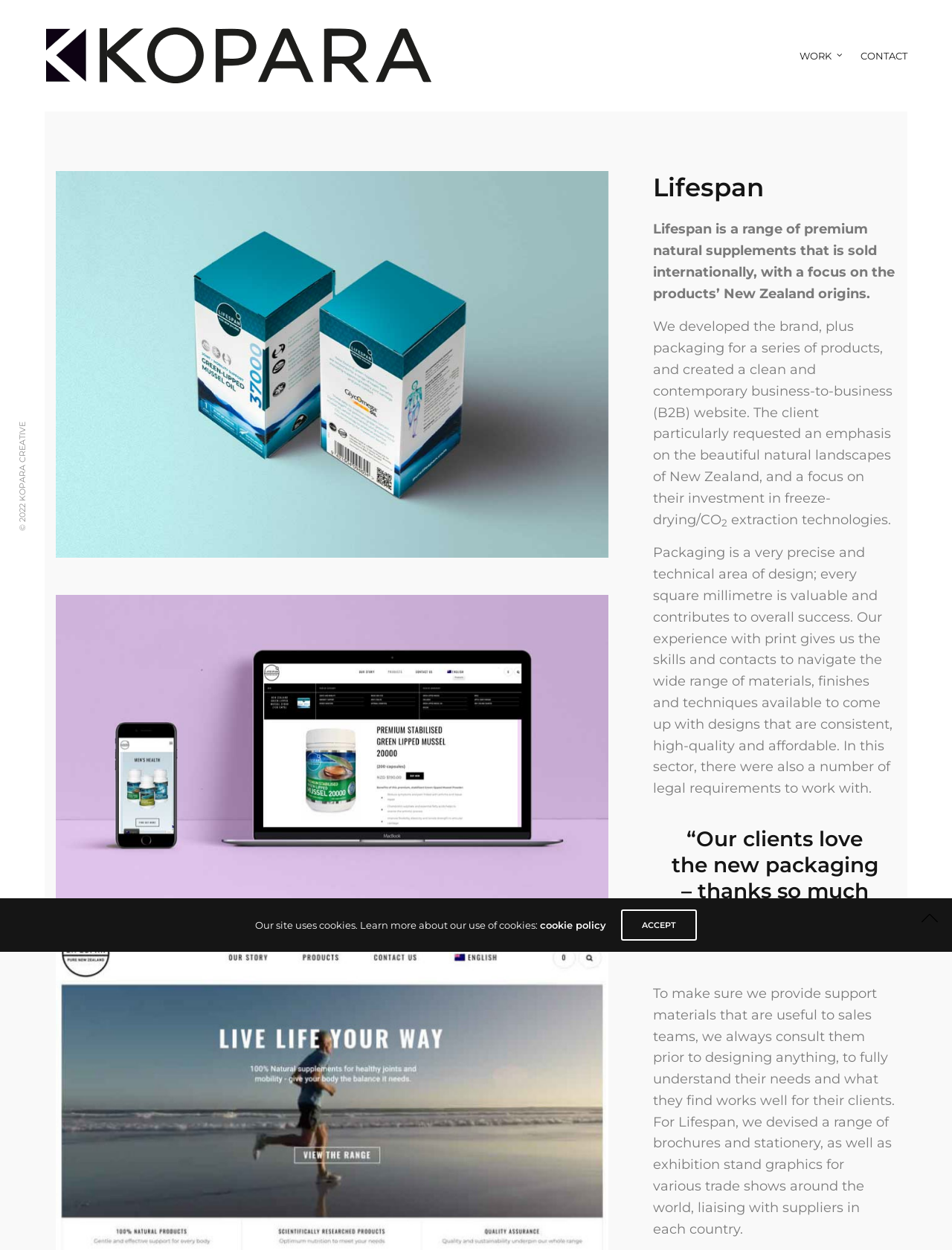Determine the bounding box coordinates (top-left x, top-left y, bottom-right x, bottom-right y) of the UI element described in the following text: parent_node: WORK

[0.961, 0.723, 0.992, 0.747]